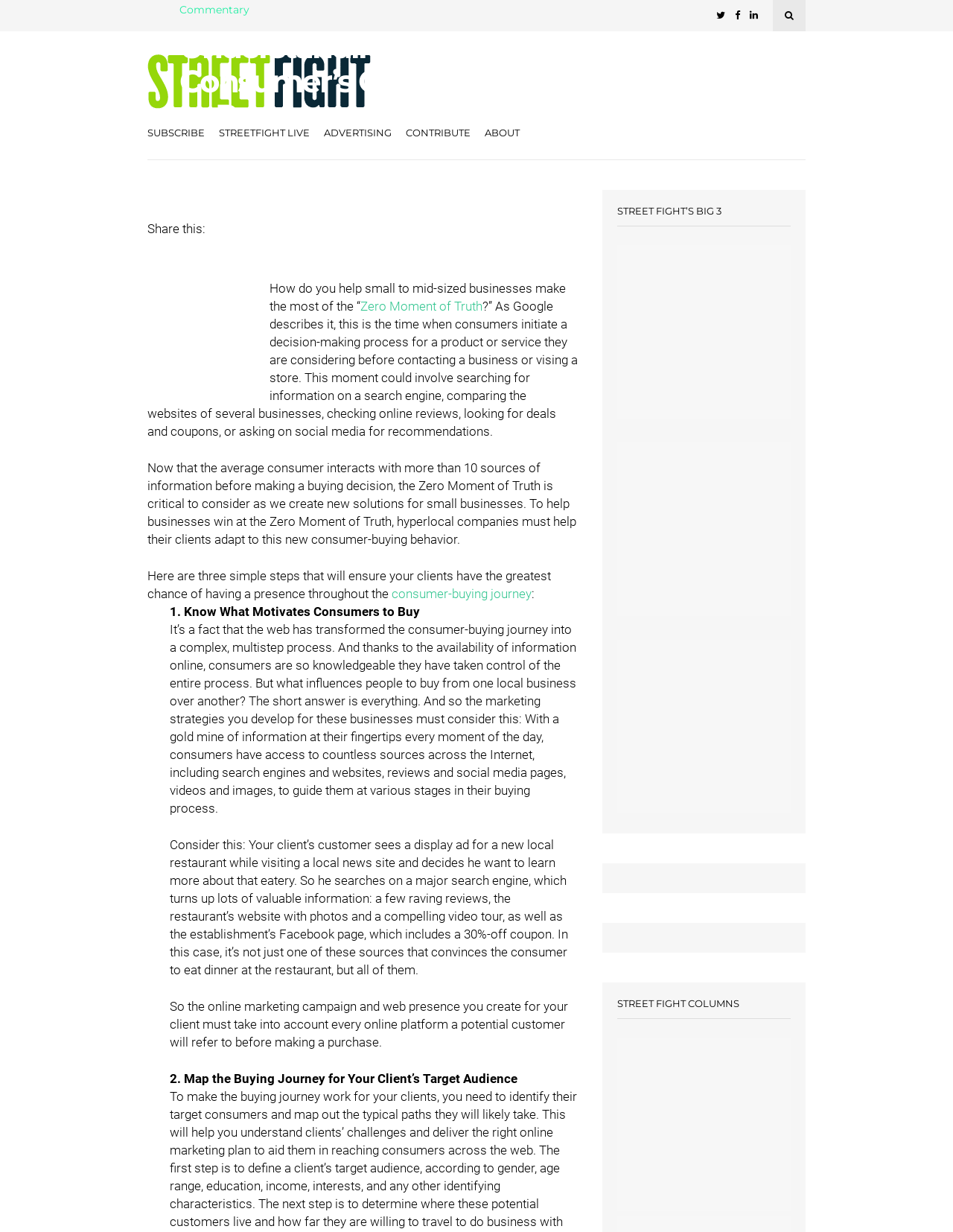Determine the coordinates of the bounding box that should be clicked to complete the instruction: "Explore the 'consumer-buying journey'". The coordinates should be represented by four float numbers between 0 and 1: [left, top, right, bottom].

[0.411, 0.476, 0.558, 0.488]